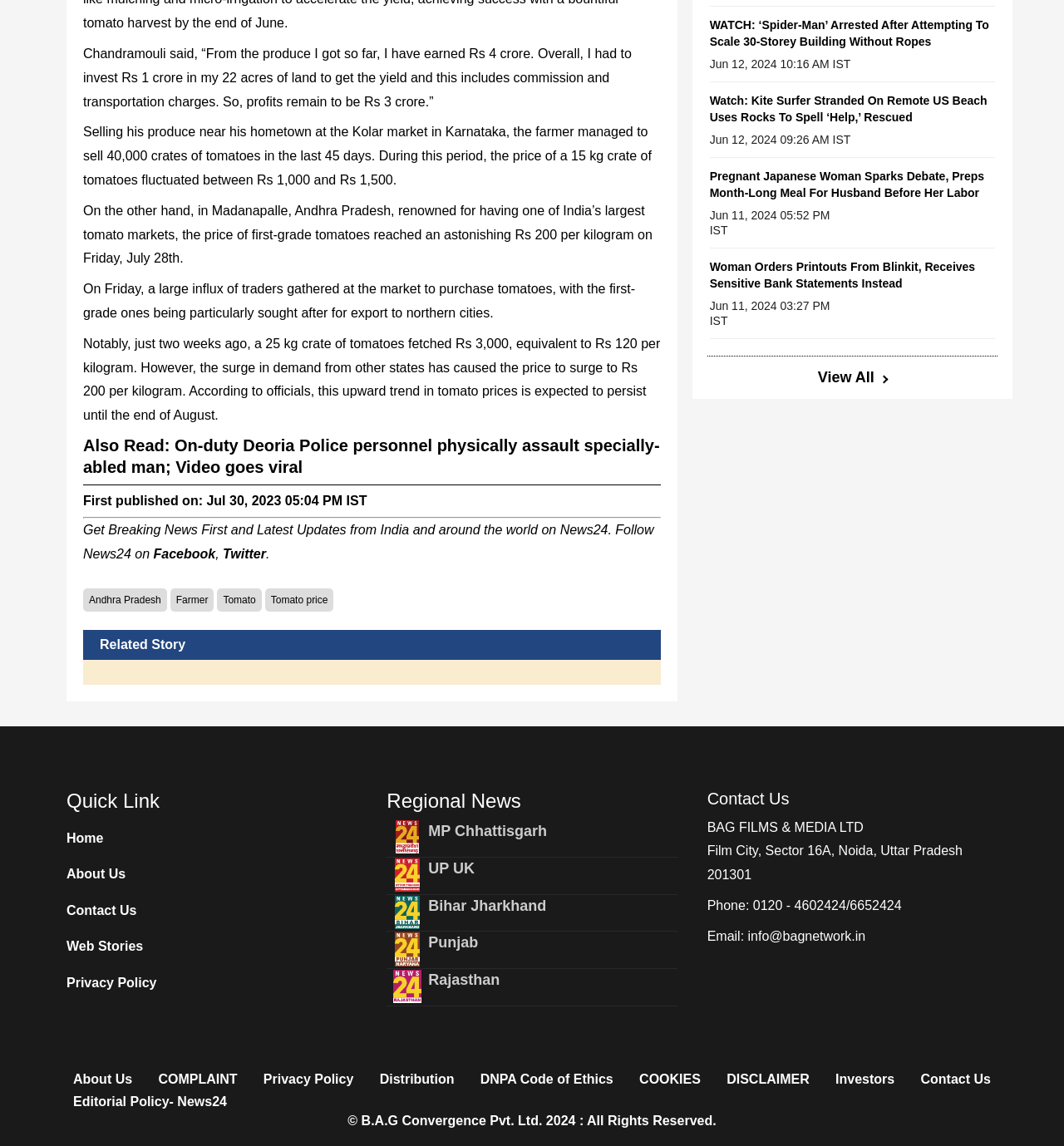Answer the question below using just one word or a short phrase: 
What is the name of the company mentioned at the bottom of the webpage?

BAG FILMS & MEDIA LTD